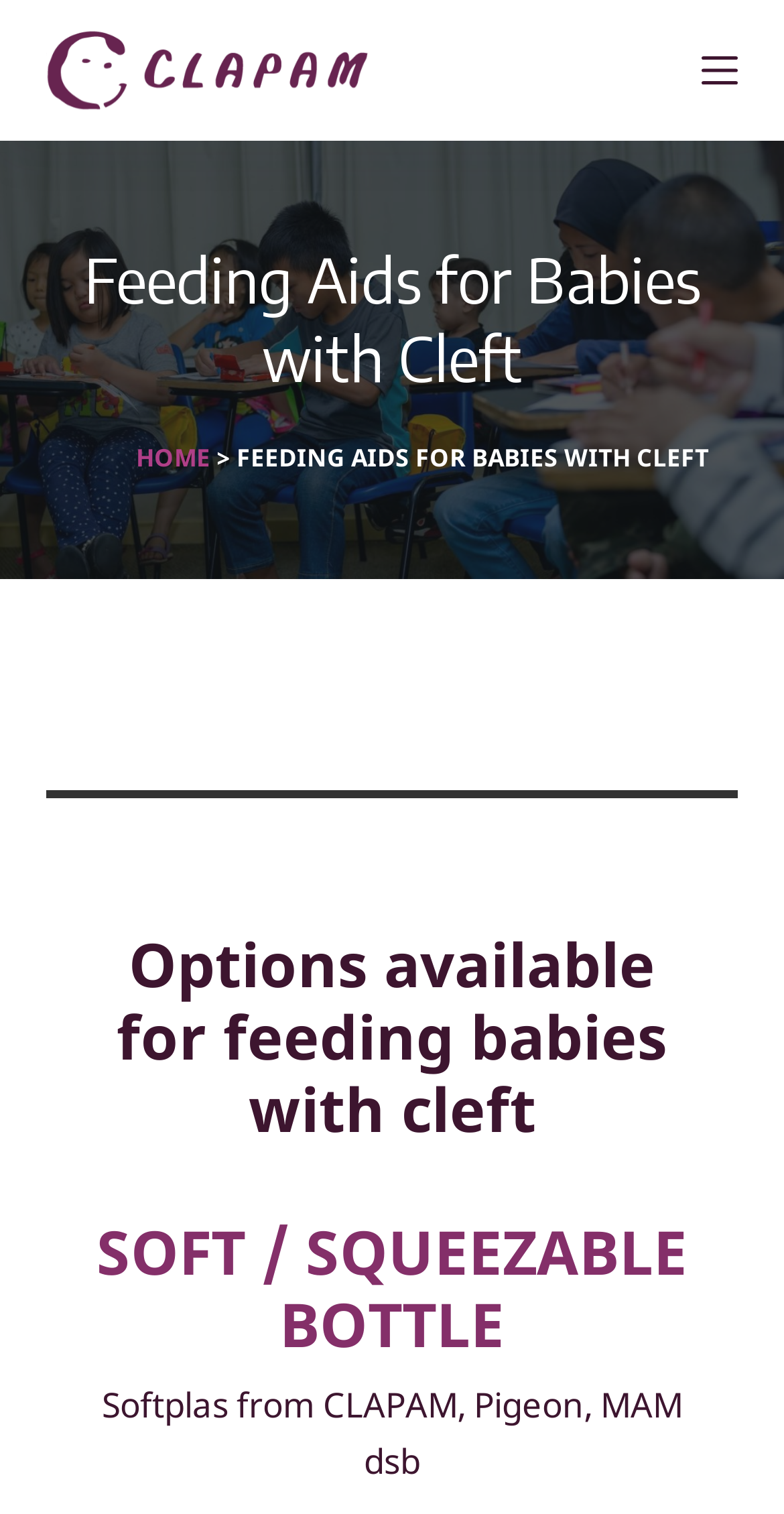Generate the title text from the webpage.

Feeding Aids for Babies with Cleft